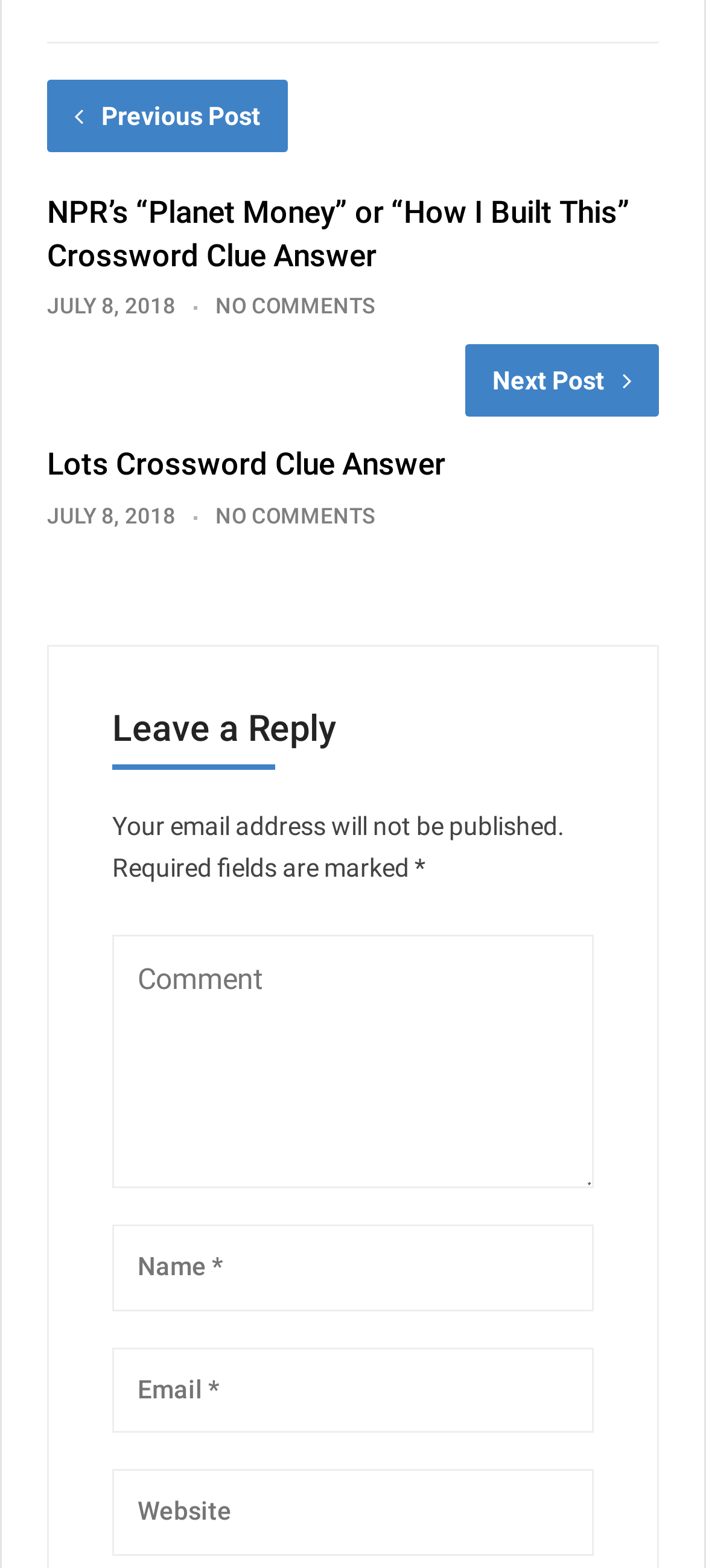Determine the bounding box coordinates of the region to click in order to accomplish the following instruction: "View the Lots Crossword Clue Answer article". Provide the coordinates as four float numbers between 0 and 1, specifically [left, top, right, bottom].

[0.067, 0.283, 0.933, 0.311]